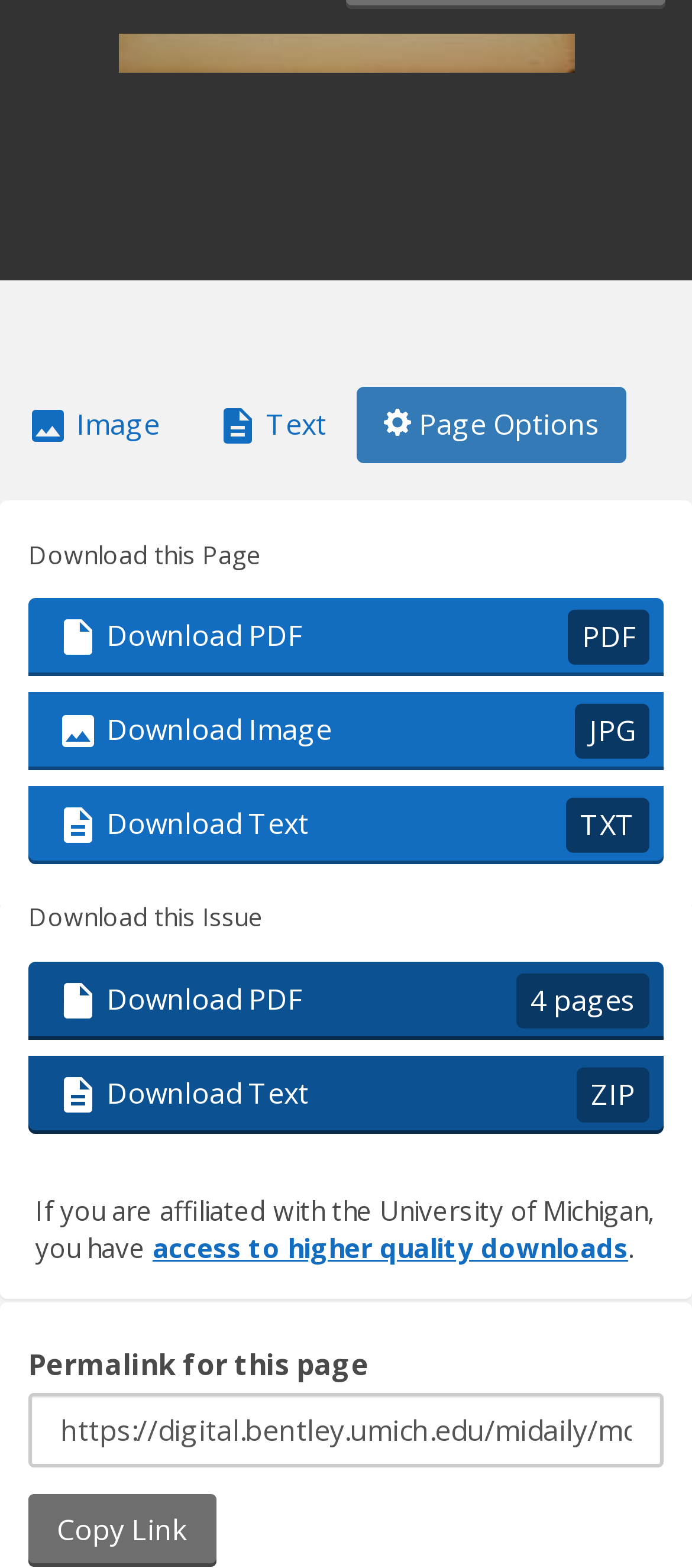Provide the bounding box coordinates of the HTML element described by the text: "Copy Link".

[0.041, 0.953, 0.313, 1.0]